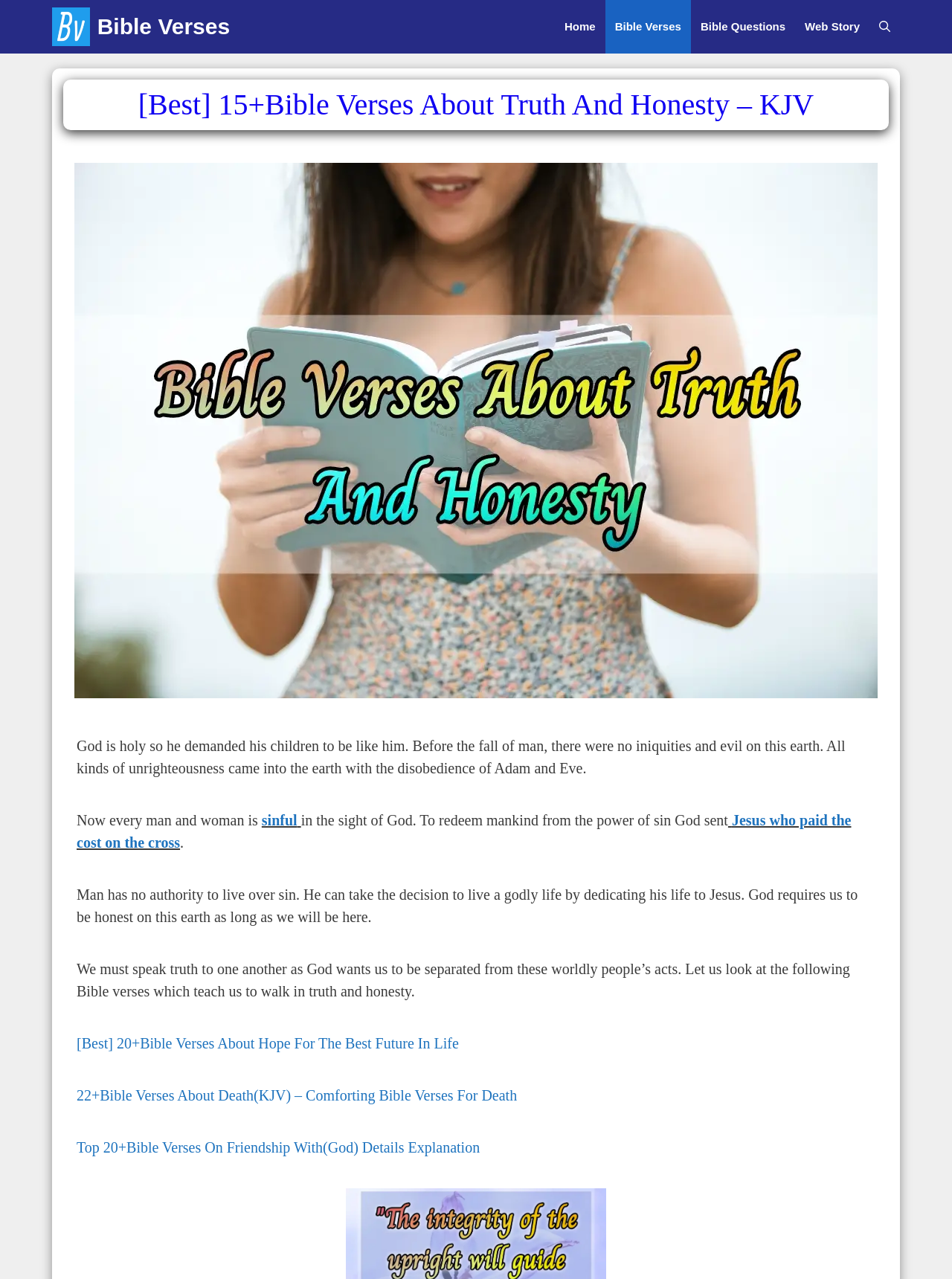How many Bible verses are mentioned about hope for the best future in life?
Based on the screenshot, respond with a single word or phrase.

20+